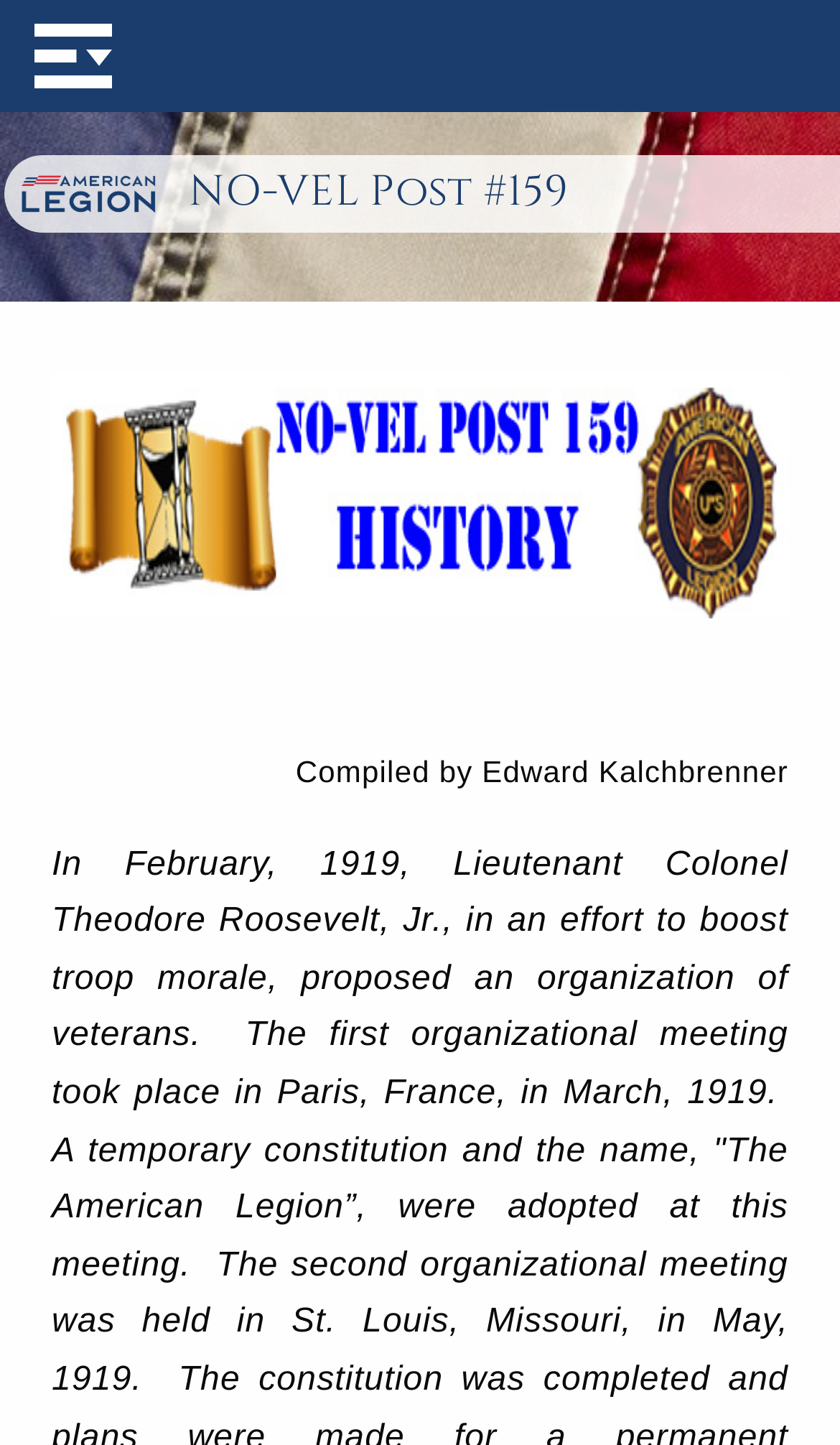Produce a meticulous description of the webpage.

The webpage is about the American Legion Post NO-VEL Post #159. At the top left corner, there is a small image, and next to it, a menu group is located. On the top right side, a larger image, identified as the "Logo", is displayed. Below the logo, a heading with the title "NO-VEL Post #159" is prominently displayed, spanning almost the entire width of the page. 

Under the heading, there are three lines of text. The first line contains a single non-breaking space character, the second line has six non-breaking space characters, and the third line displays the text "Compiled by Edward Kalchbrenner", which is positioned near the bottom of the page.